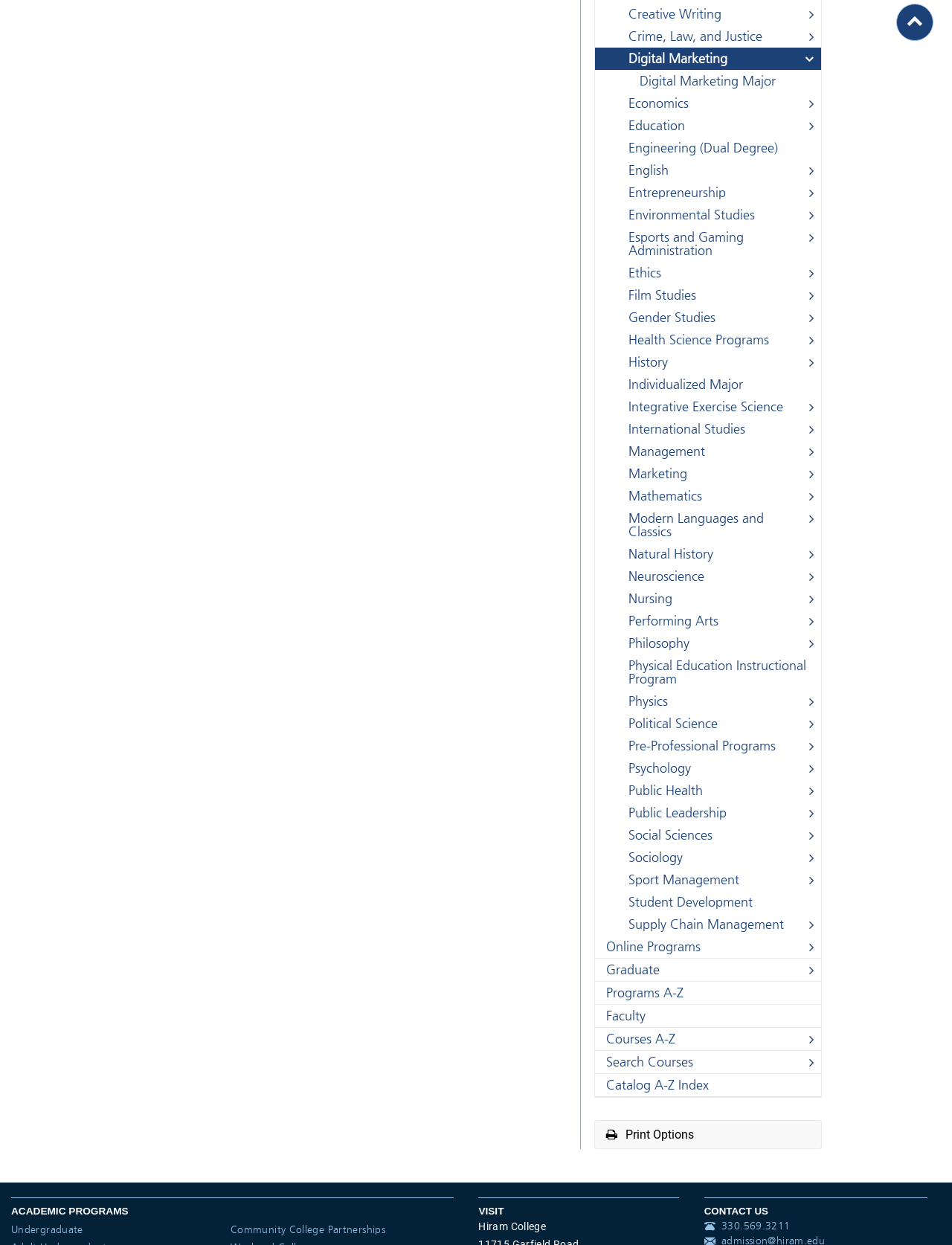What is the purpose of the 'Back to top' link?
Give a single word or phrase as your answer by examining the image.

To go back to the top of the page